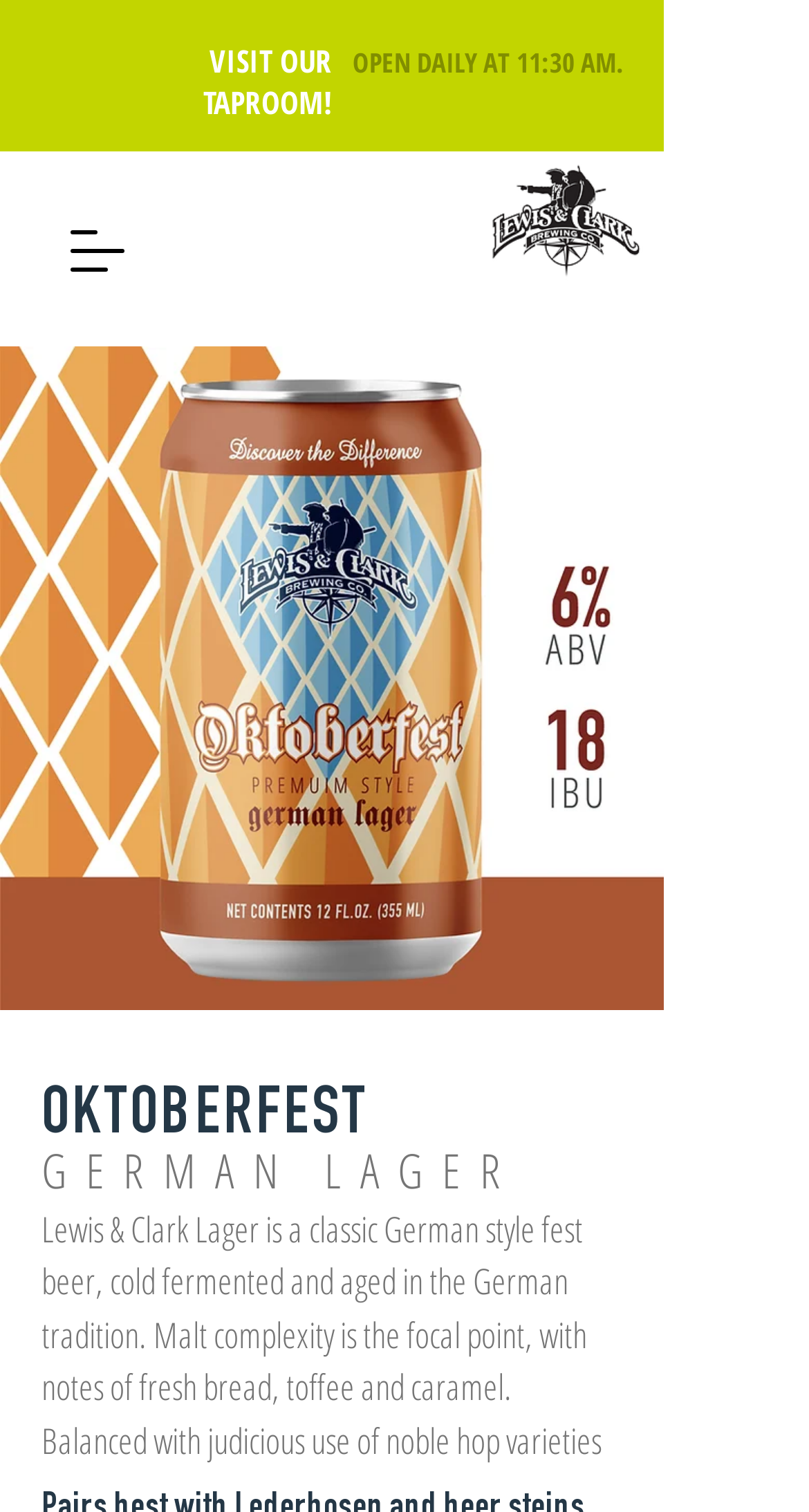What is the image above the 'OKTOBERFEST' heading? Observe the screenshot and provide a one-word or short phrase answer.

Oktoberfest_Can.jpg